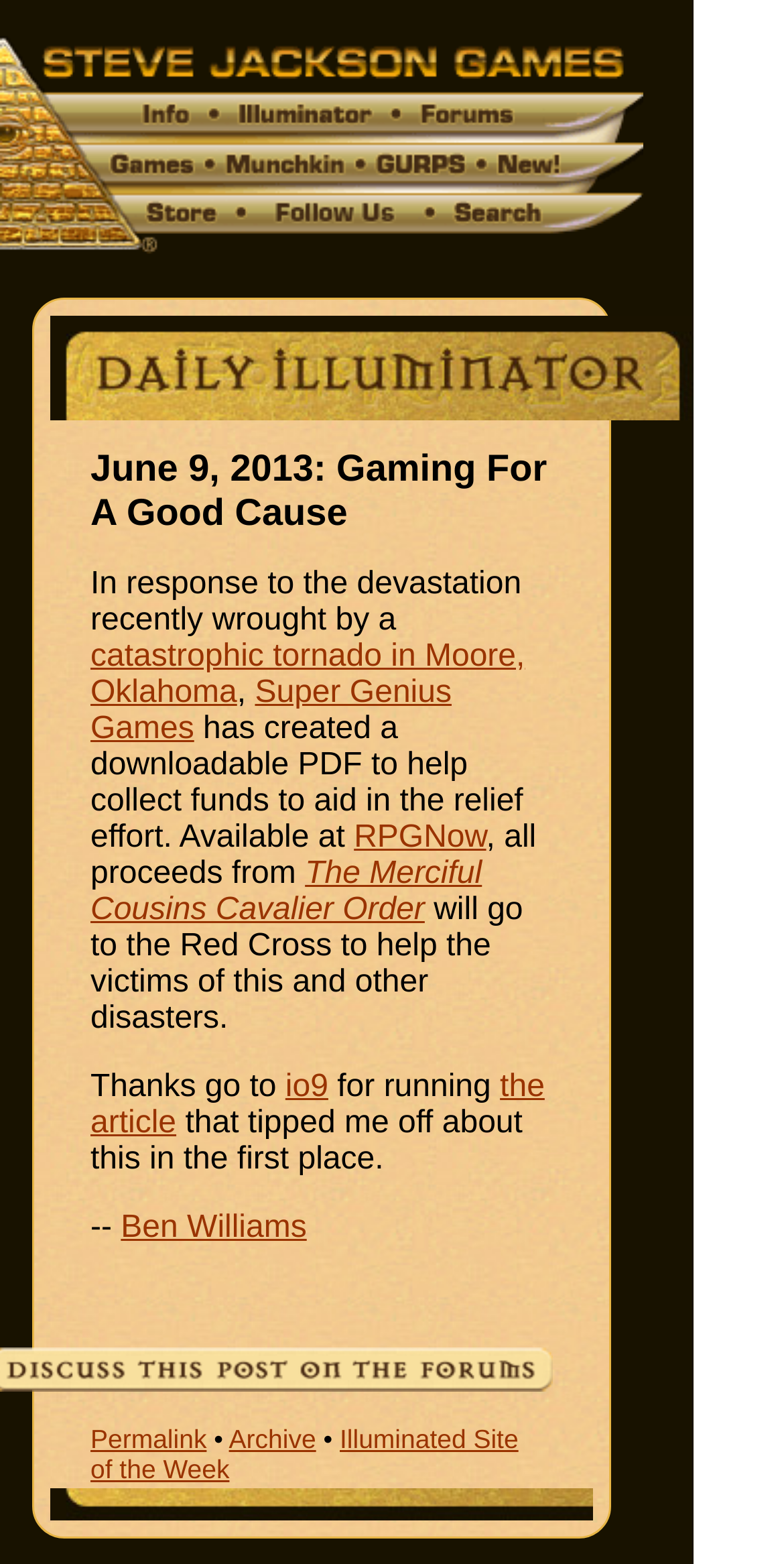Locate the bounding box coordinates of the element that should be clicked to execute the following instruction: "Go to RPGNow".

[0.451, 0.524, 0.62, 0.546]